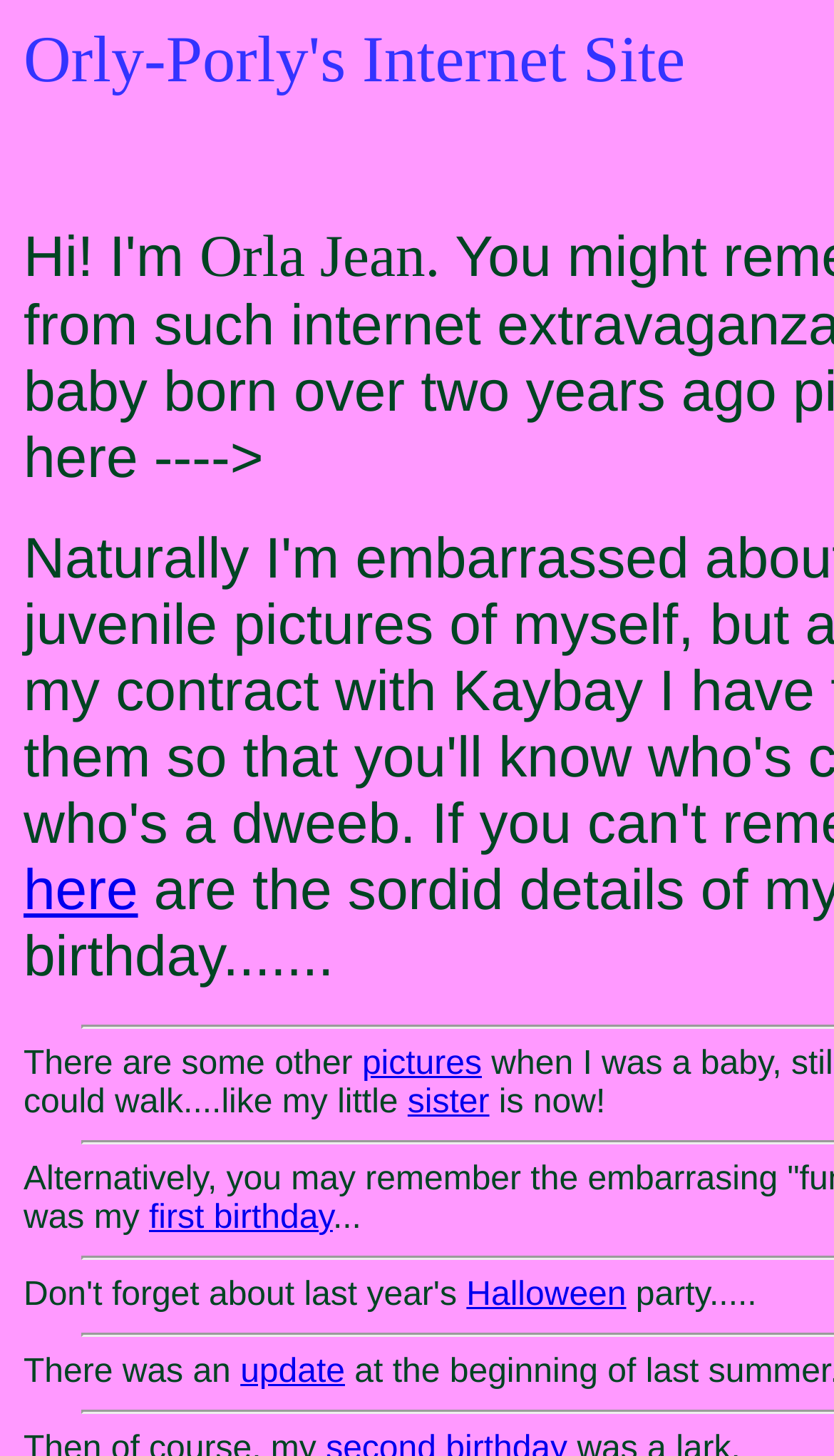Respond concisely with one word or phrase to the following query:
What is the name of the website?

Orly-Porly's Internet Site